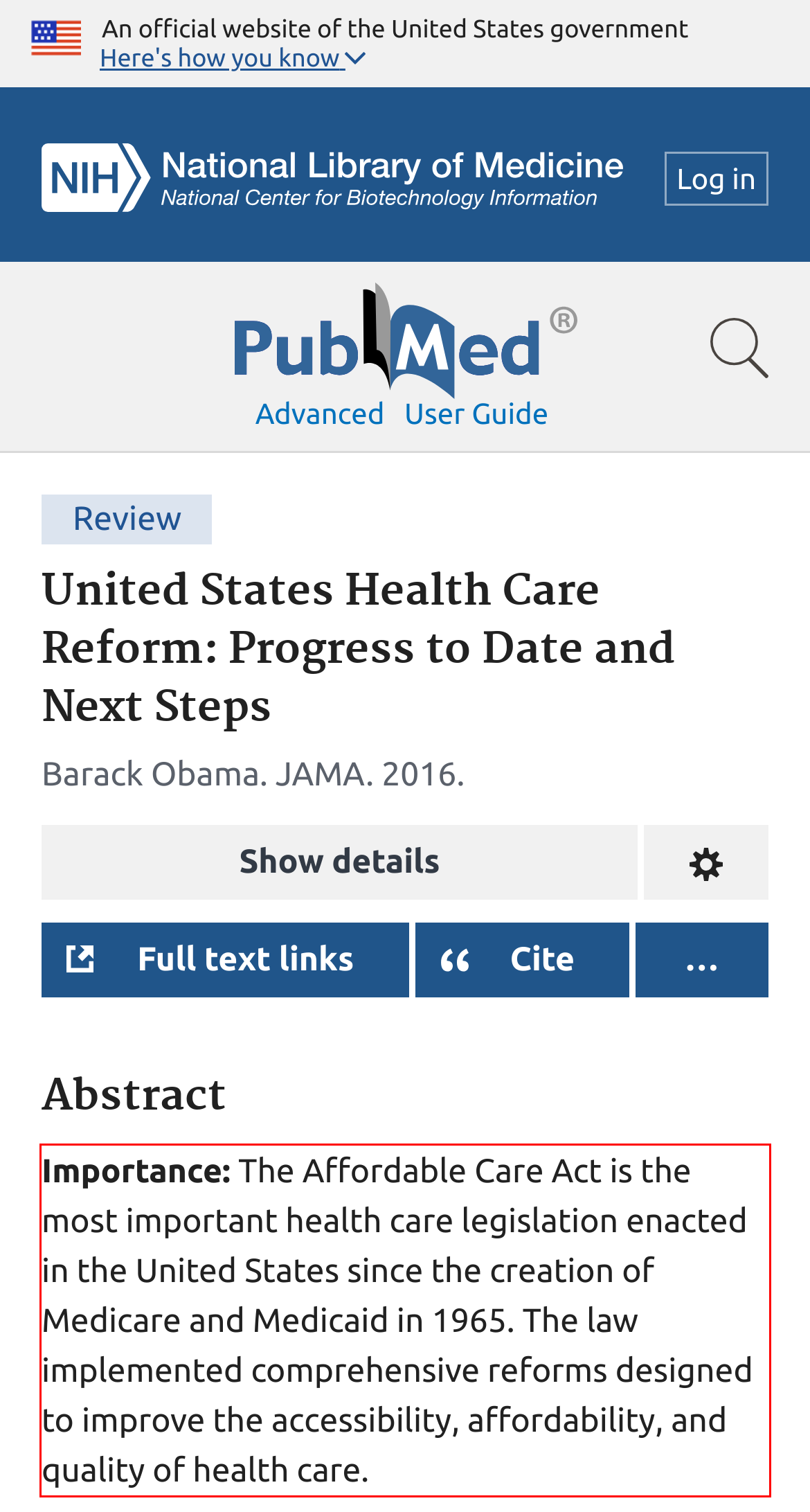Please extract the text content from the UI element enclosed by the red rectangle in the screenshot.

Importance: The Affordable Care Act is the most important health care legislation enacted in the United States since the creation of Medicare and Medicaid in 1965. The law implemented comprehensive reforms designed to improve the accessibility, affordability, and quality of health care.